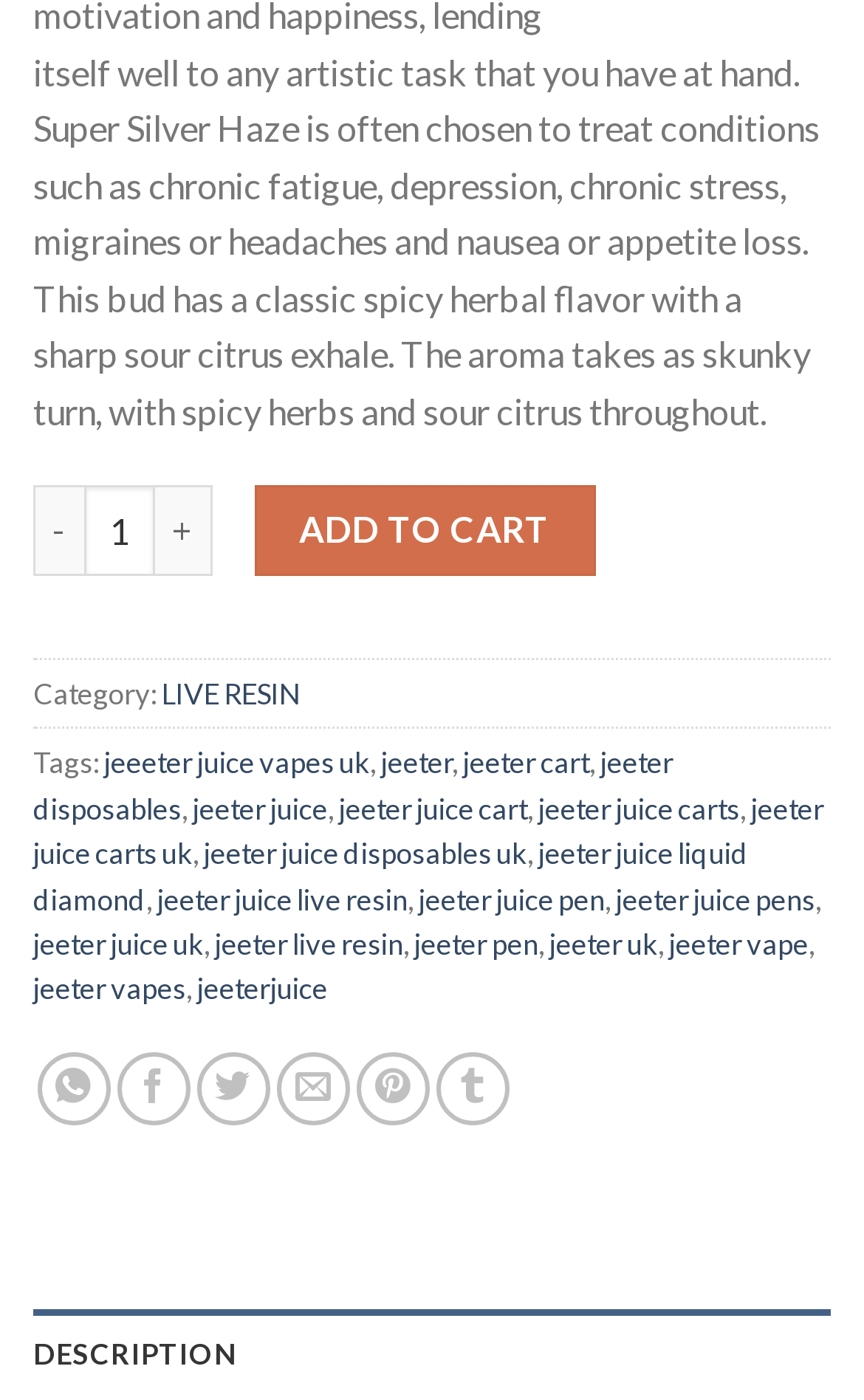Determine the coordinates of the bounding box for the clickable area needed to execute this instruction: "Learn about Cyber Security Consultant".

None